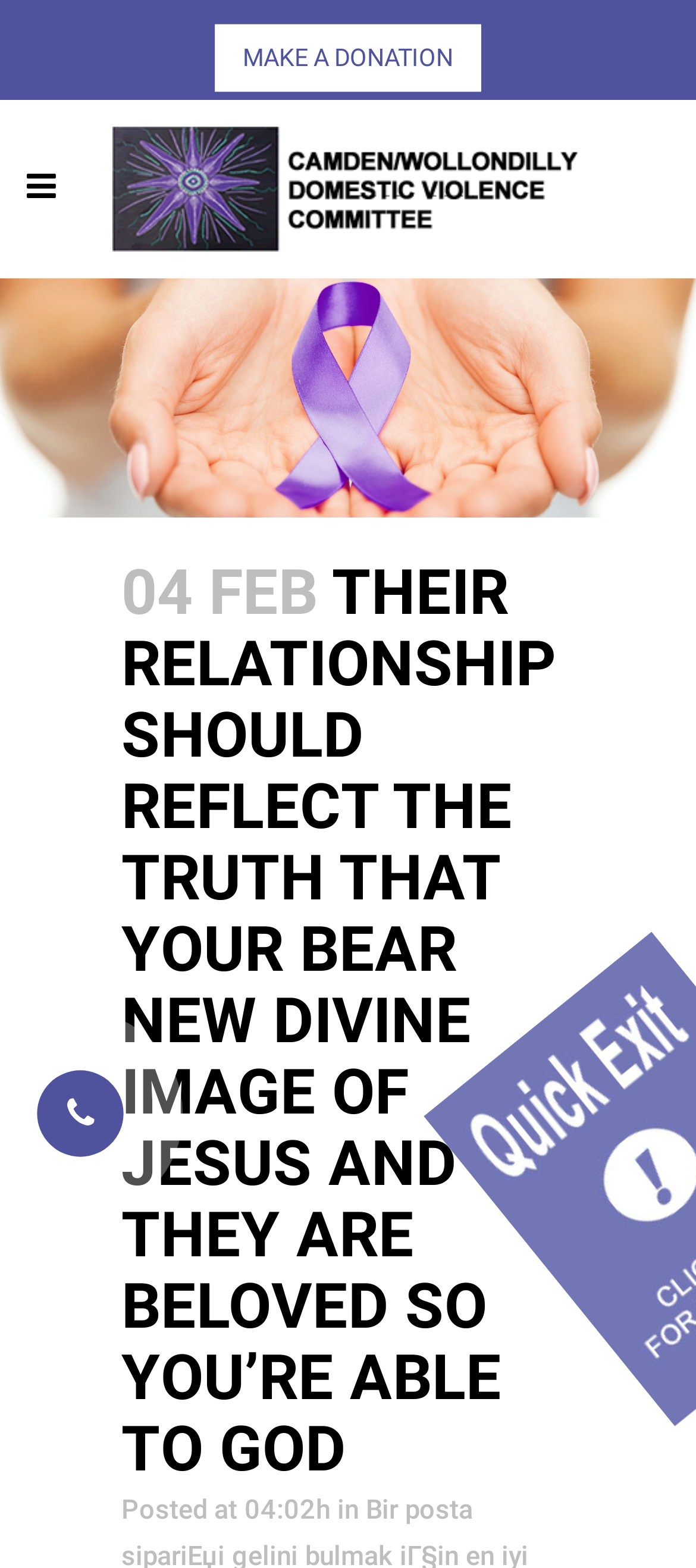Construct a thorough caption encompassing all aspects of the webpage.

The webpage is about Domestic and Family Violence in Macarthur NSW. At the top, there is a prominent link to "MAKE A DONATION" positioned almost centrally. Below it, there is a layout table containing a logo link with an accompanying image, situated towards the left side of the page. 

Below the logo, a horizontal image spans the entire width of the page. 

The main content of the page is a heading that occupies most of the page's height, with a link embedded within it. The heading's text is a quote about relationships and divine image. 

At the bottom of the page, there are two static text elements, one indicating the posting time "04:02h" and another with the text "in". 

On the right side of the page, there is another link, but its text is empty.